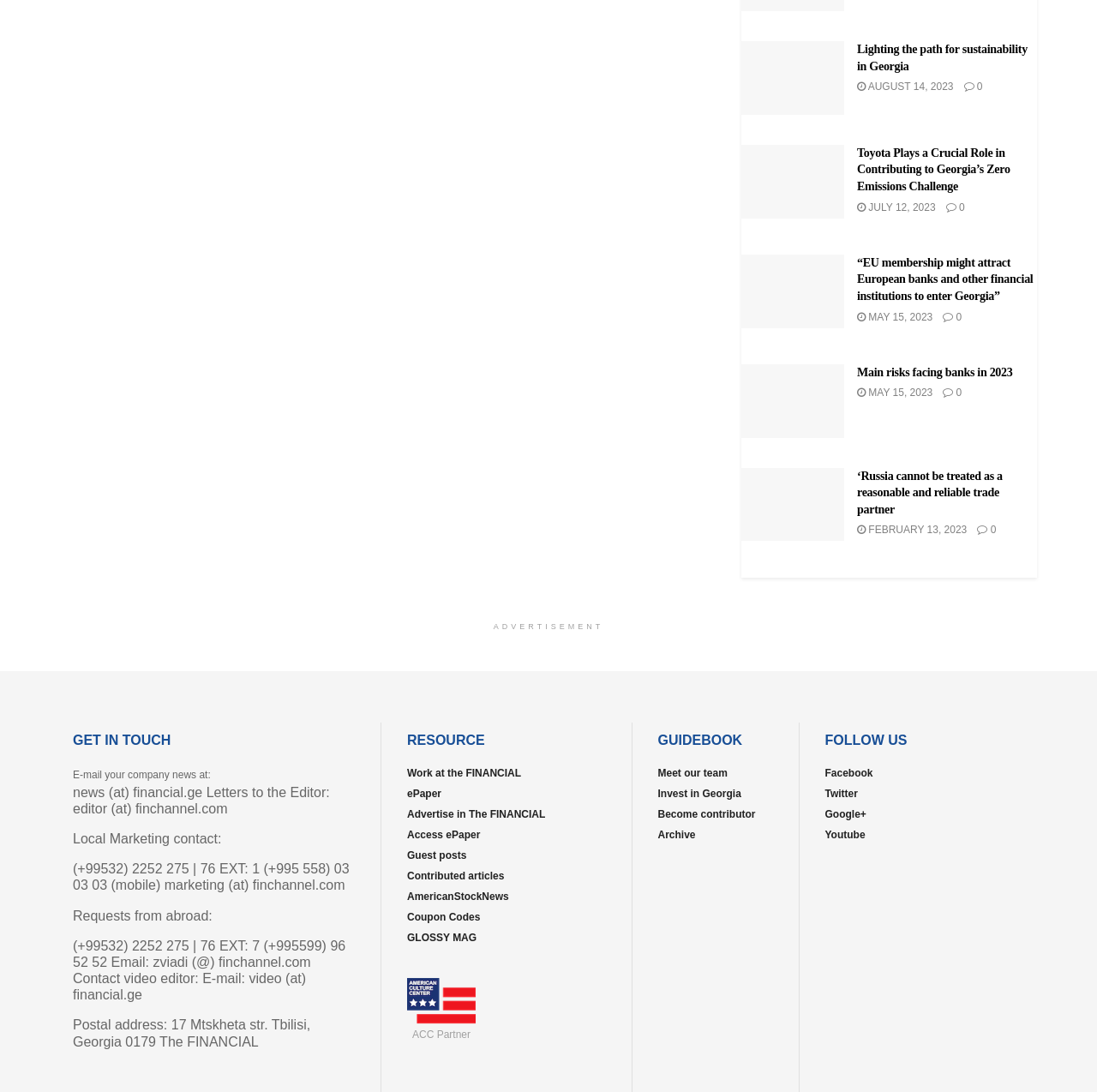What is the purpose of the 'GET IN TOUCH' section?
Using the details from the image, give an elaborate explanation to answer the question.

The 'GET IN TOUCH' section contains contact information such as email addresses, phone numbers, and postal addresses. This suggests that the purpose of this section is to provide a way for users to get in touch with the organization or individuals behind the webpage.